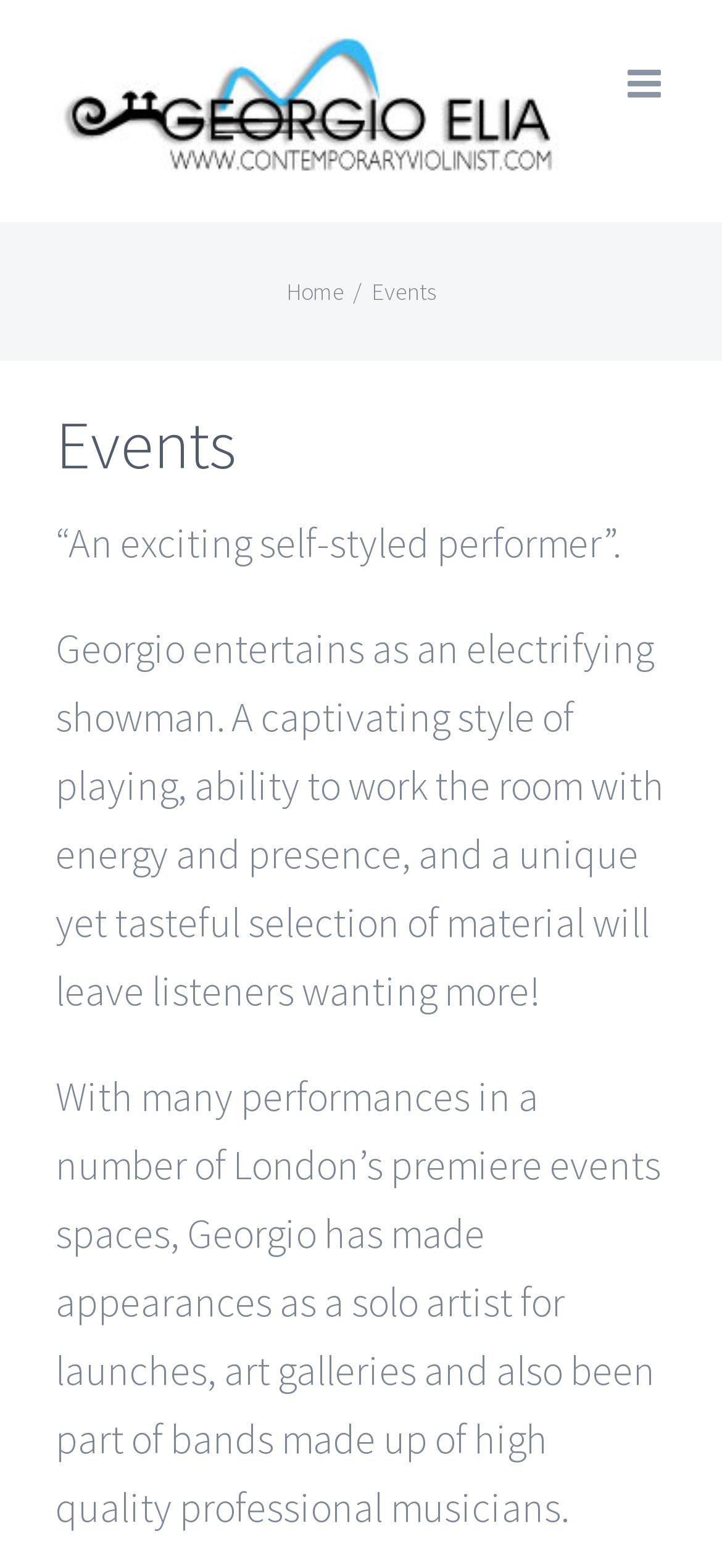Where has Georgio performed?
Using the image, provide a detailed and thorough answer to the question.

According to the webpage, Georgio has made appearances in a number of London's premiere events spaces, indicating that he has performed in London.